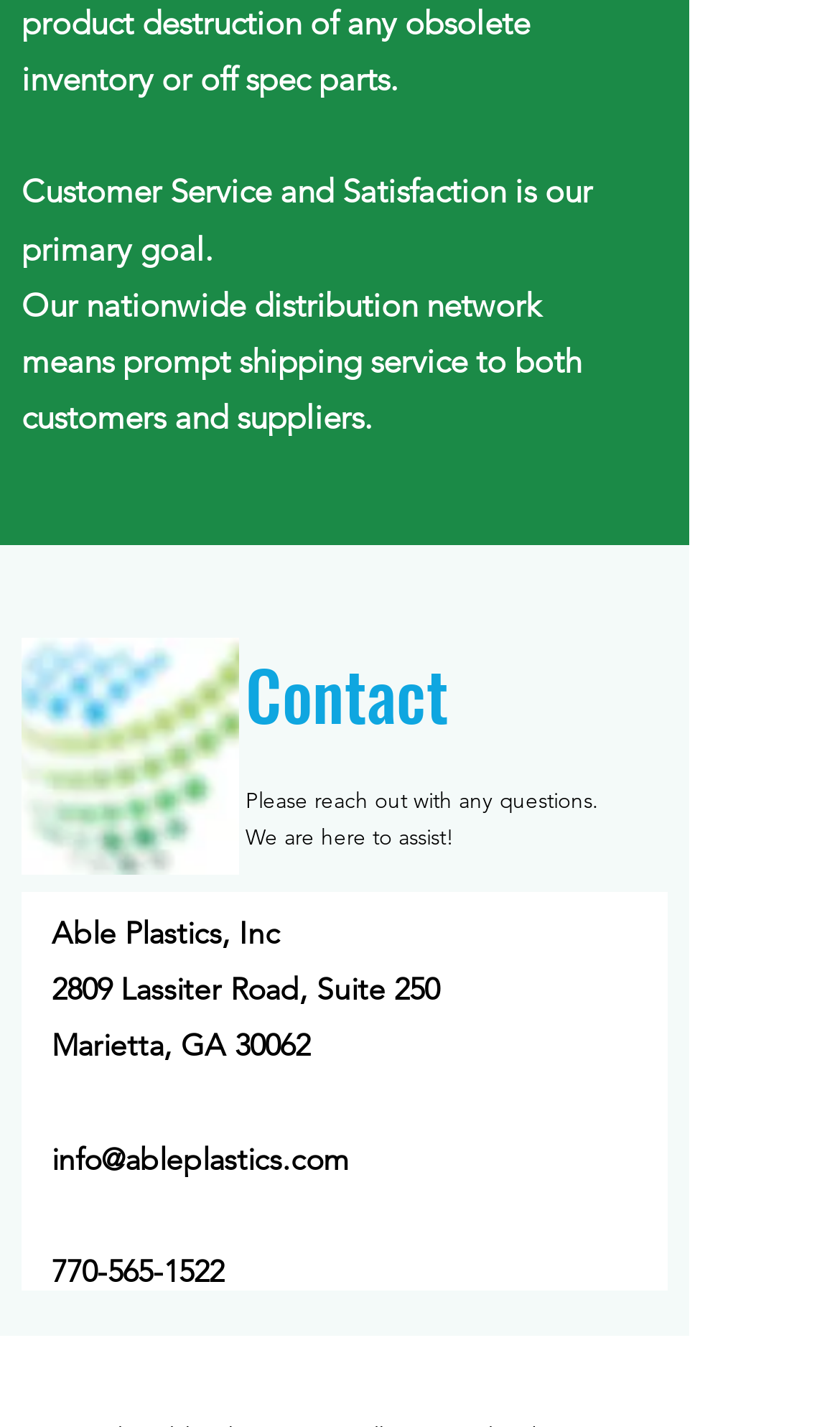Please give a concise answer to this question using a single word or phrase: 
What is the primary goal of the company?

Customer Service and Satisfaction